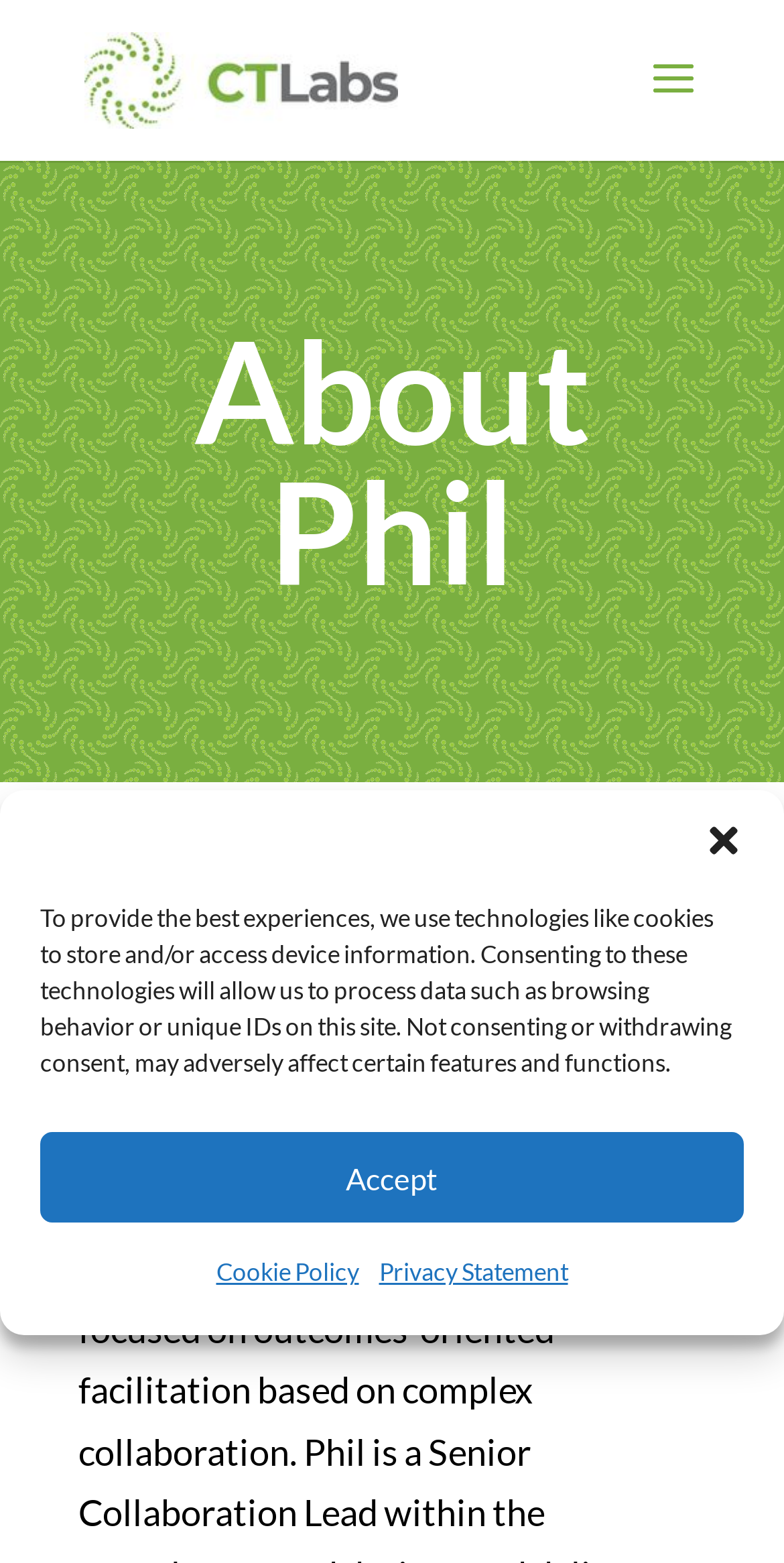Produce an extensive caption that describes everything on the webpage.

The webpage is about Phil, and it belongs to CTLabs. At the top left corner, there is a link to CTLabs, accompanied by a CTLabs logo image. Below the link and logo, there is a heading that reads "About Phil". 

On the page, there is a prominent dialog box for managing cookie consent, which is located near the middle of the page. The dialog box contains a message explaining the use of cookies and technologies to store and access device information. There are two buttons within the dialog box: "Accept" and an unnamed button. Additionally, there are two links, "Cookie Policy" and "Privacy Statement", which are positioned below the message. 

At the bottom of the page, there is a link with an accompanying image, but the link text is not provided.